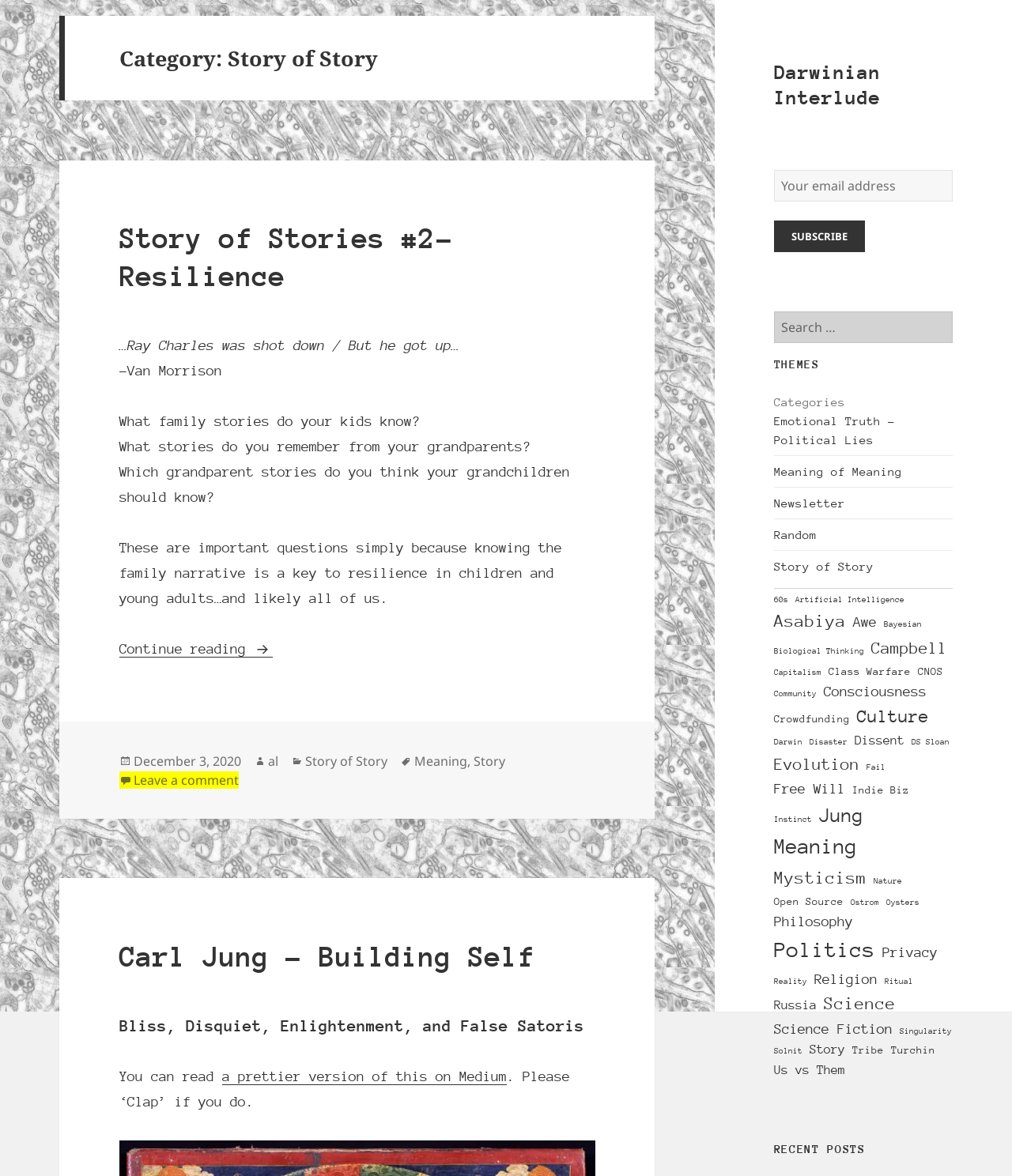Please find the bounding box coordinates of the element's region to be clicked to carry out this instruction: "Search for a topic".

[0.765, 0.265, 0.941, 0.292]